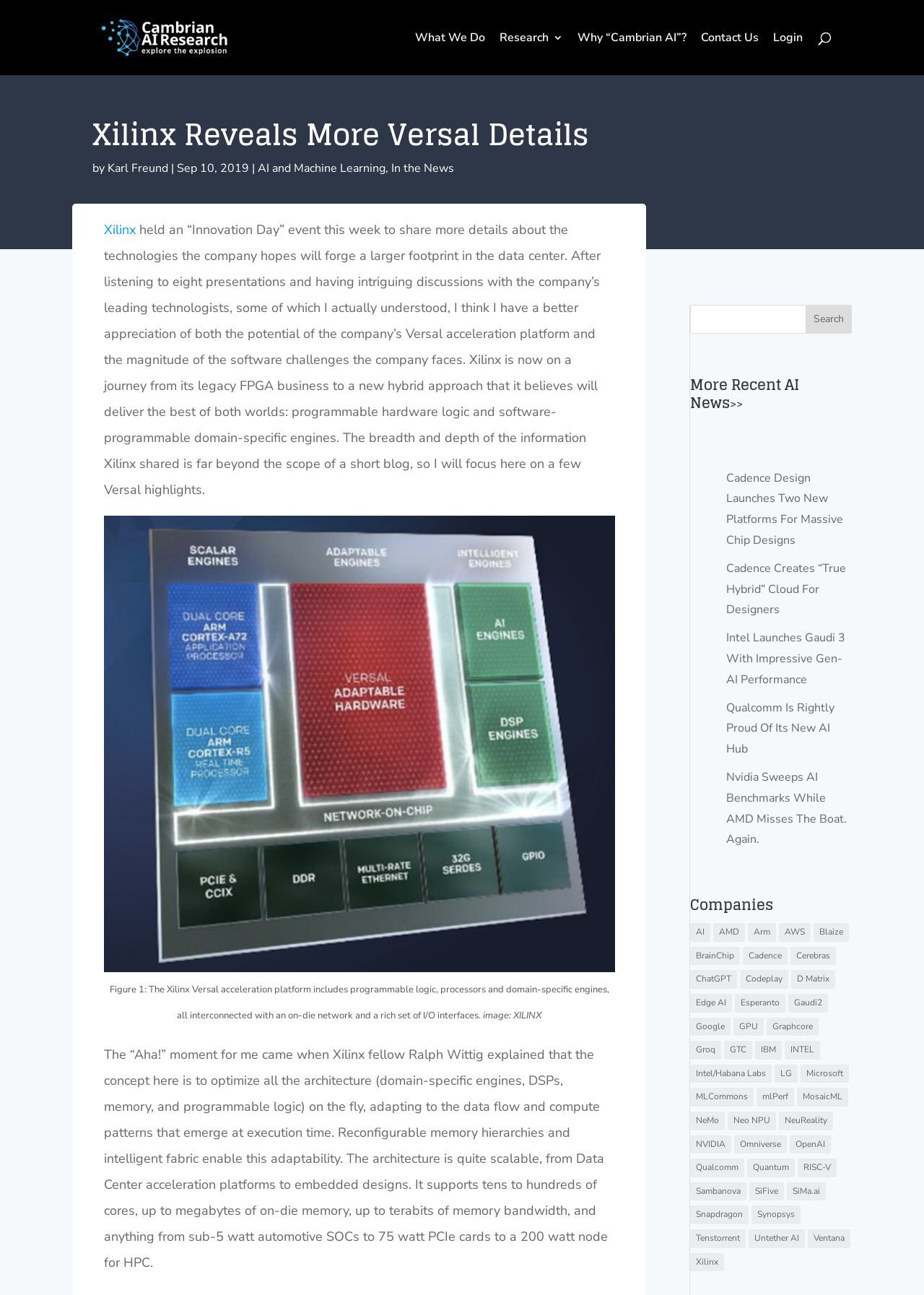Find the primary header on the webpage and provide its text.

Xilinx Reveals More Versal Details